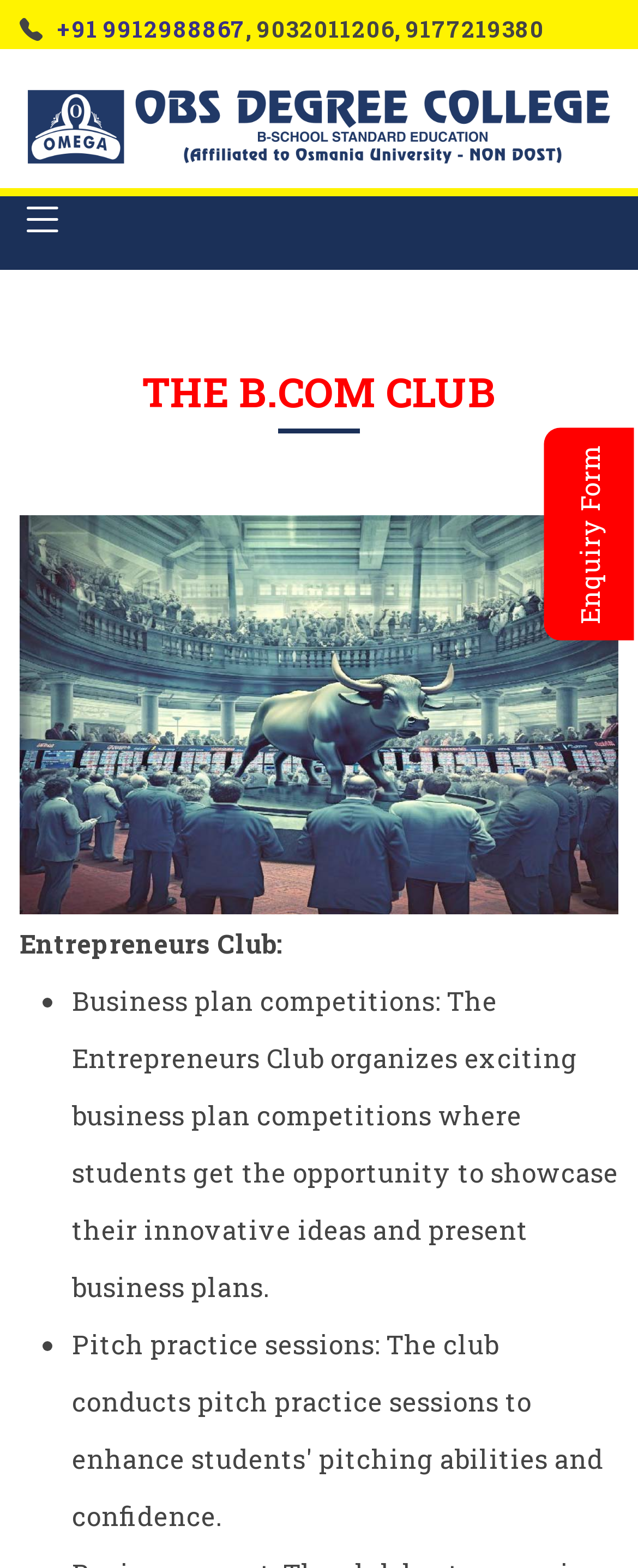What is the name of the club?
Give a detailed response to the question by analyzing the screenshot.

The name of the club is mentioned in a heading element on the webpage, which is 'THE B.COM CLUB'. This can be found by looking at the heading element with the text 'THE B.COM CLUB'.